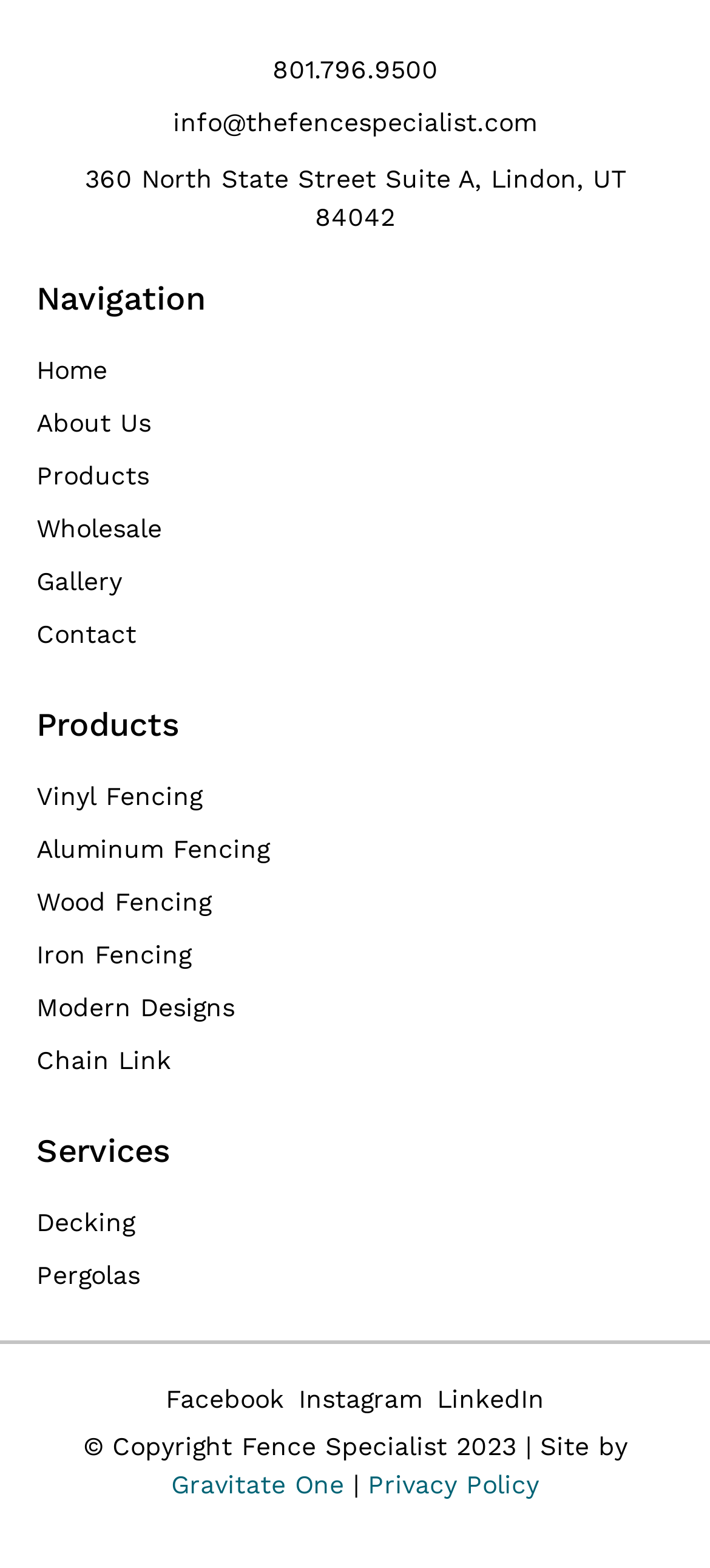Please identify the bounding box coordinates of the element's region that needs to be clicked to fulfill the following instruction: "Check Facebook page". The bounding box coordinates should consist of four float numbers between 0 and 1, i.e., [left, top, right, bottom].

[0.233, 0.881, 0.4, 0.905]